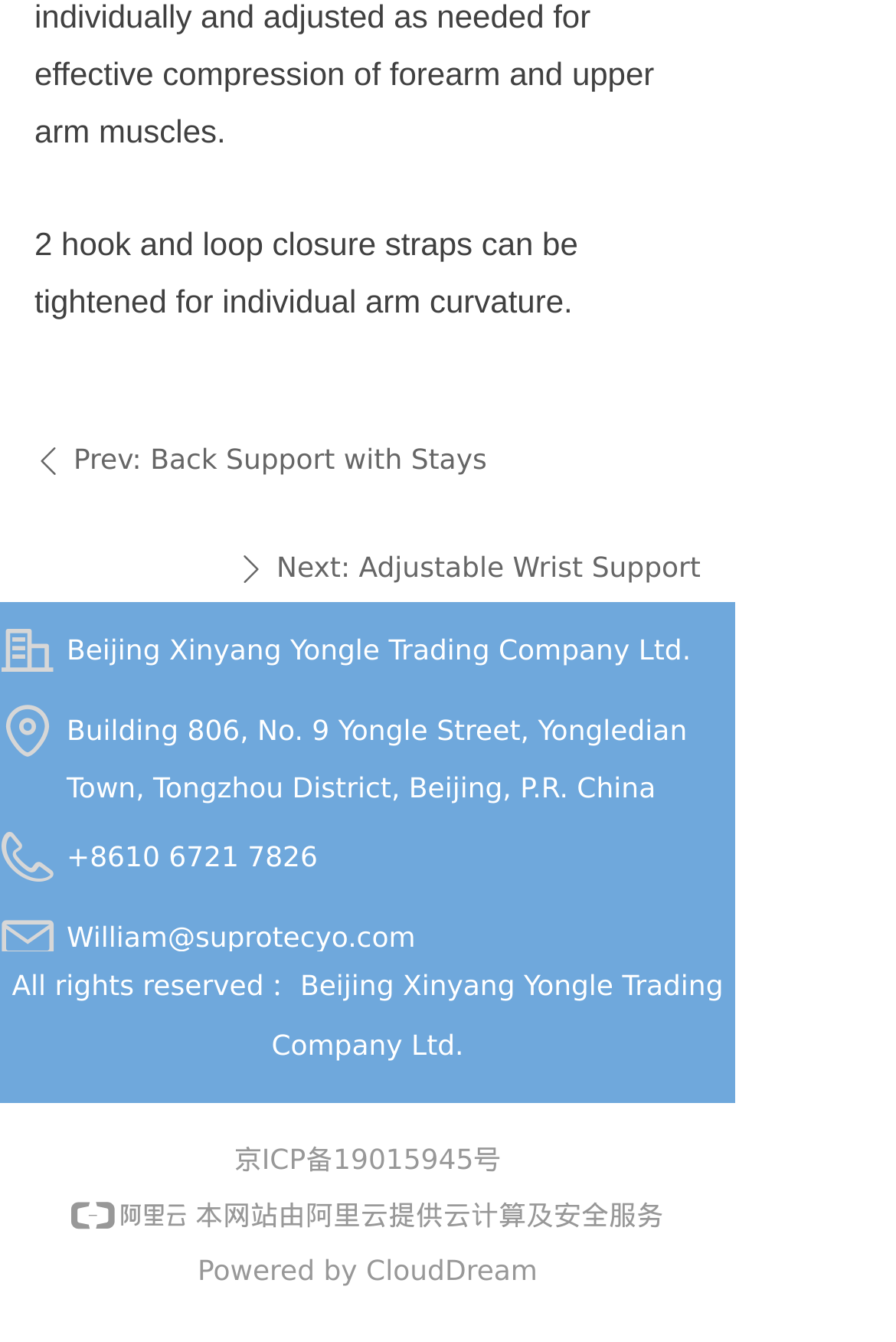Kindly determine the bounding box coordinates of the area that needs to be clicked to fulfill this instruction: "Visit Freethinking Animal Advocacy website".

None